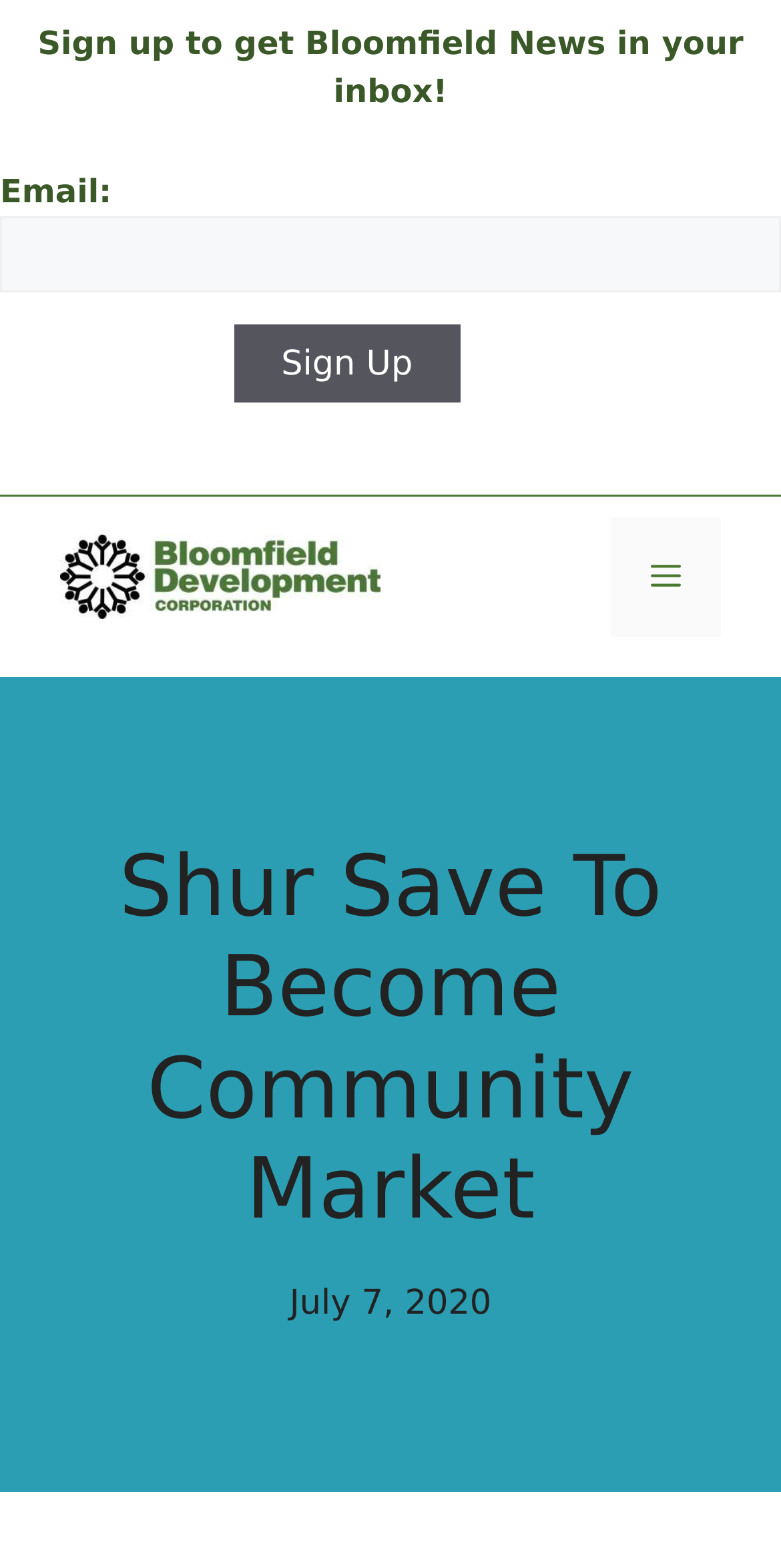What is the name of the market mentioned?
Kindly answer the question with as much detail as you can.

I found the answer by looking at the heading element which contains the text 'Shur Save To Become Community Market'.